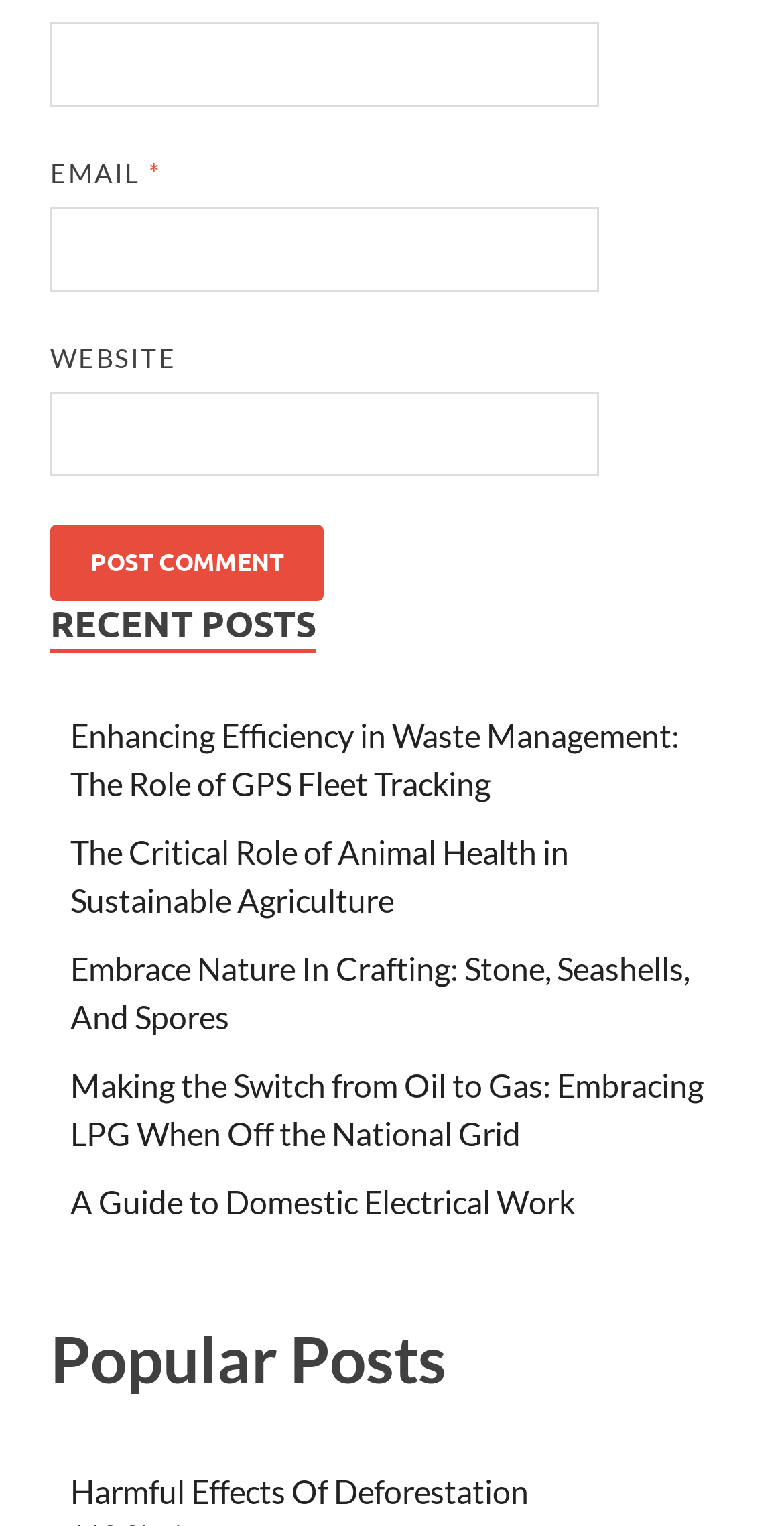Provide the bounding box coordinates of the section that needs to be clicked to accomplish the following instruction: "Click the Post Comment button."

[0.064, 0.344, 0.413, 0.395]